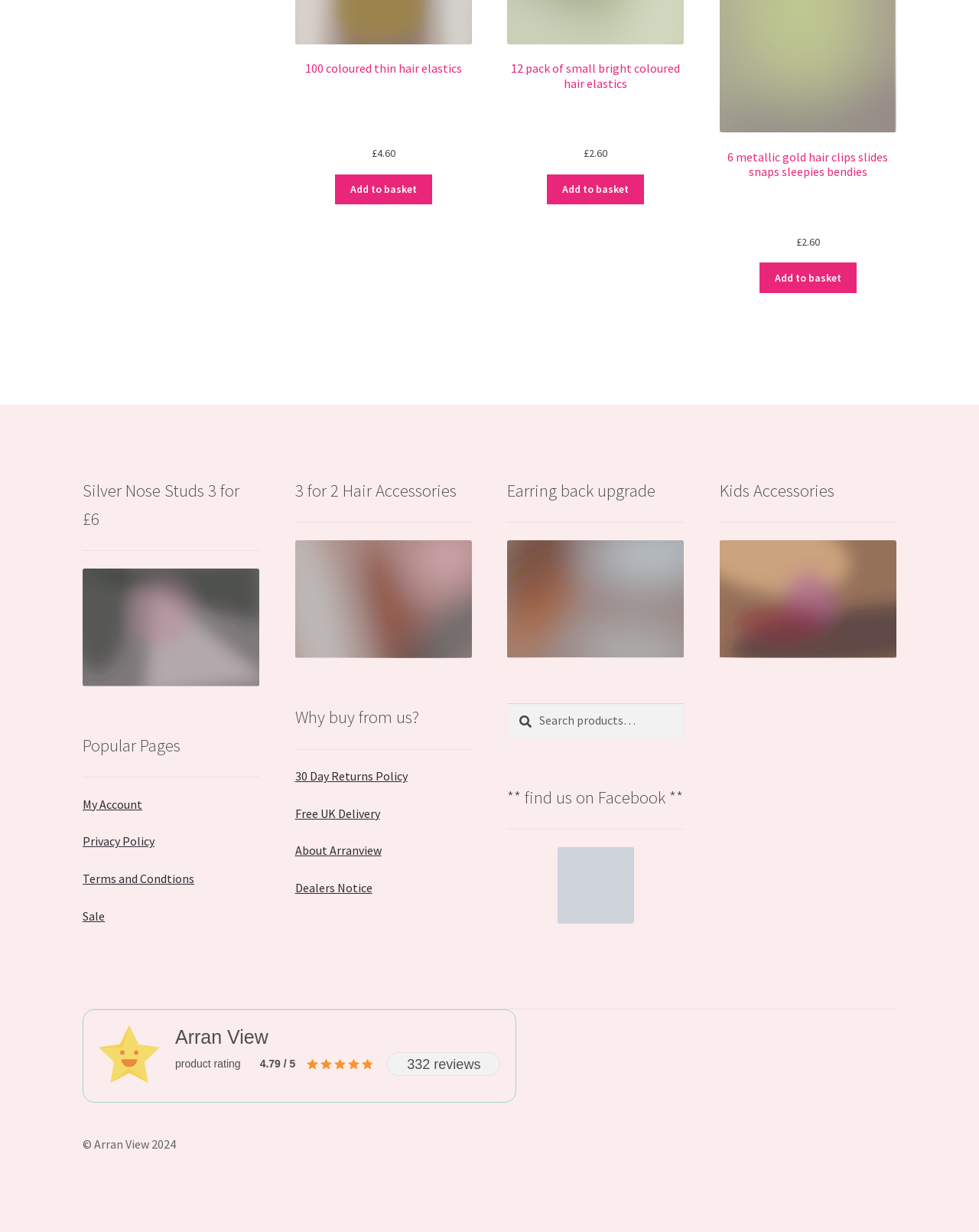What is the name of the company?
Please answer using one word or phrase, based on the screenshot.

Arran View